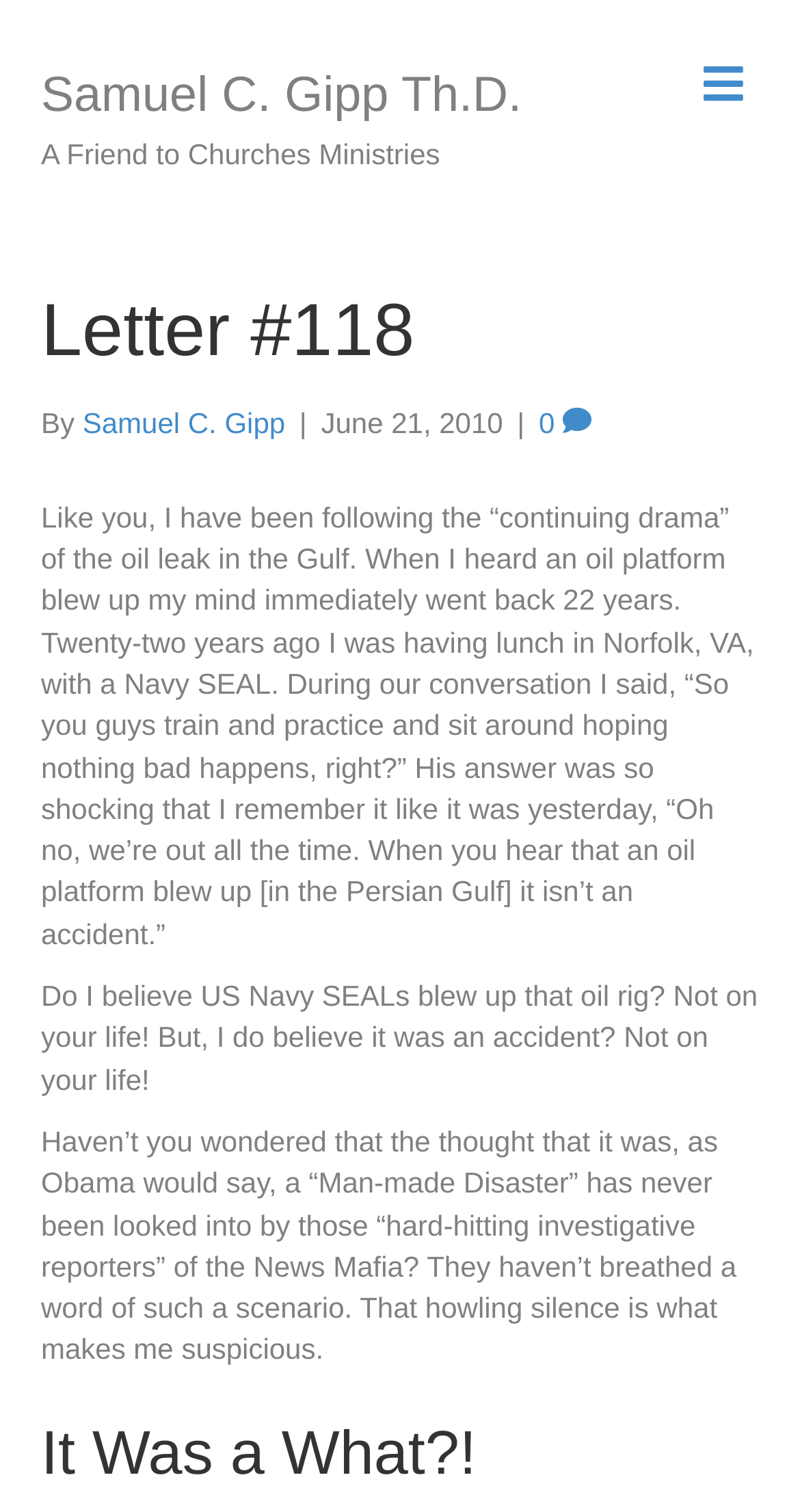What is the name of the author of the letter?
Refer to the image and provide a detailed answer to the question.

The answer can be found by looking at the link element with the text 'Samuel C. Gipp Th.D.' at the top of the page, and also by examining the static text elements that mention the author's name.